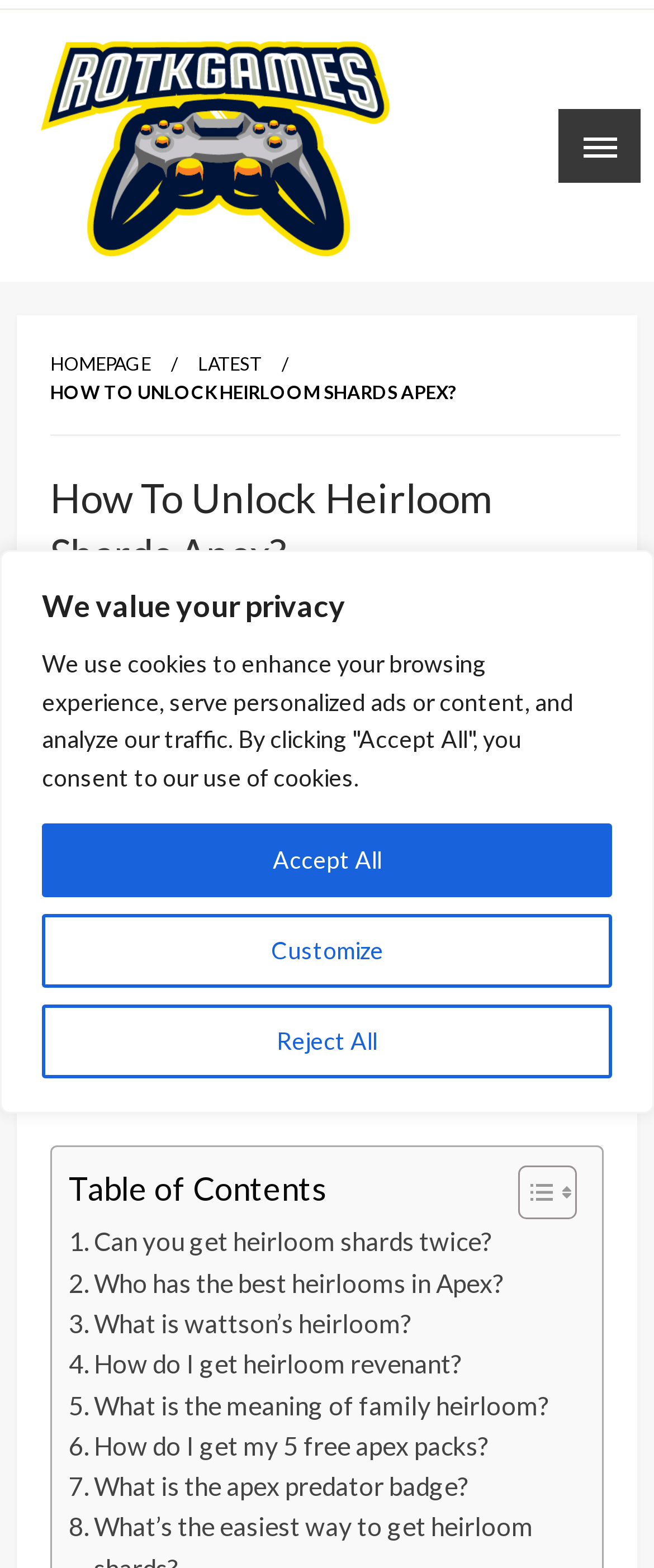Refer to the image and provide an in-depth answer to the question:
What is the topic of the article?

The article discusses how to unlock heirloom shards in Apex Legends, providing tips and information for players who want to unlock their own unique armor pieces.